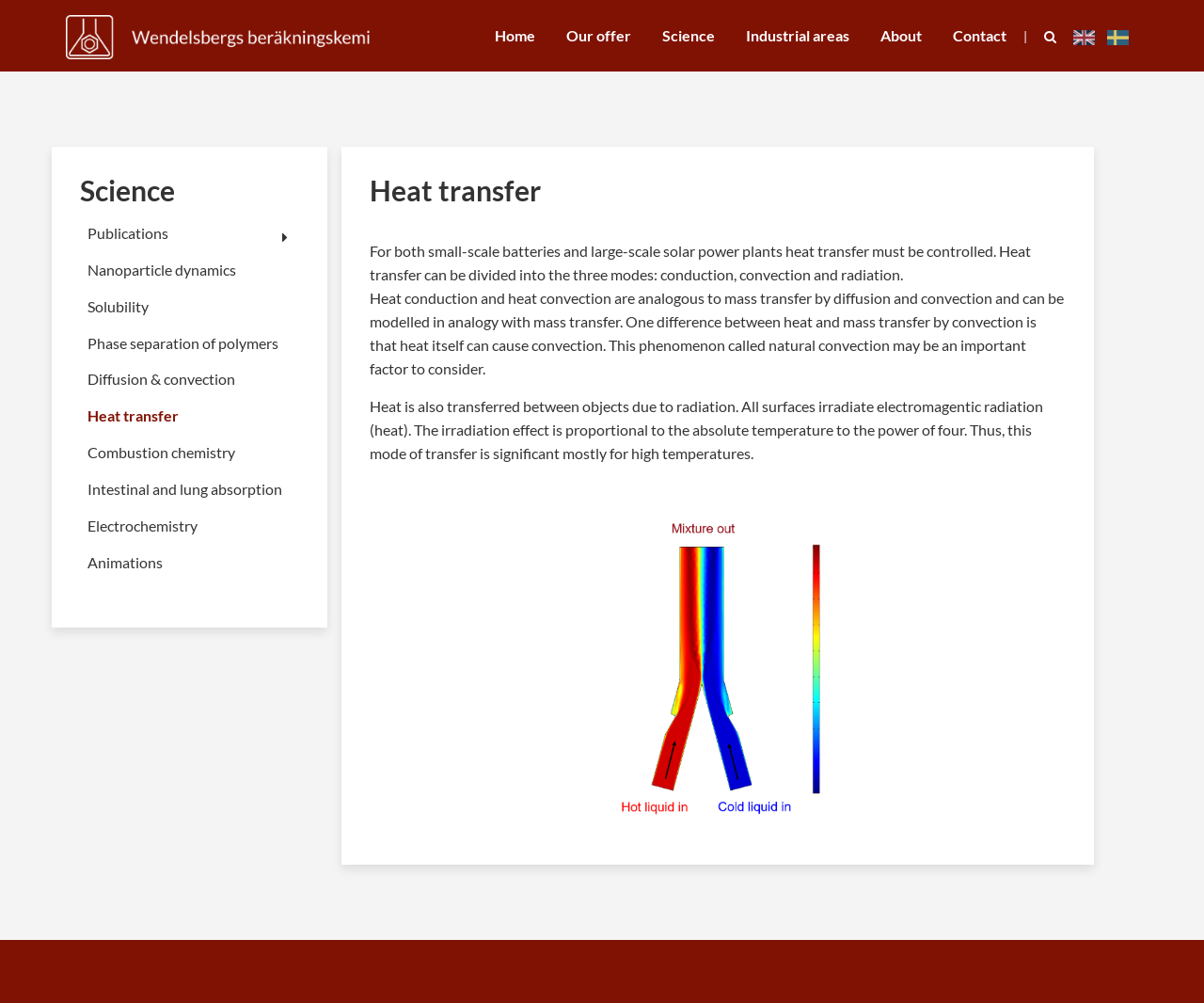Please identify the bounding box coordinates of the element that needs to be clicked to execute the following command: "Read about 'Heat transfer'". Provide the bounding box using four float numbers between 0 and 1, formatted as [left, top, right, bottom].

[0.307, 0.174, 0.885, 0.205]